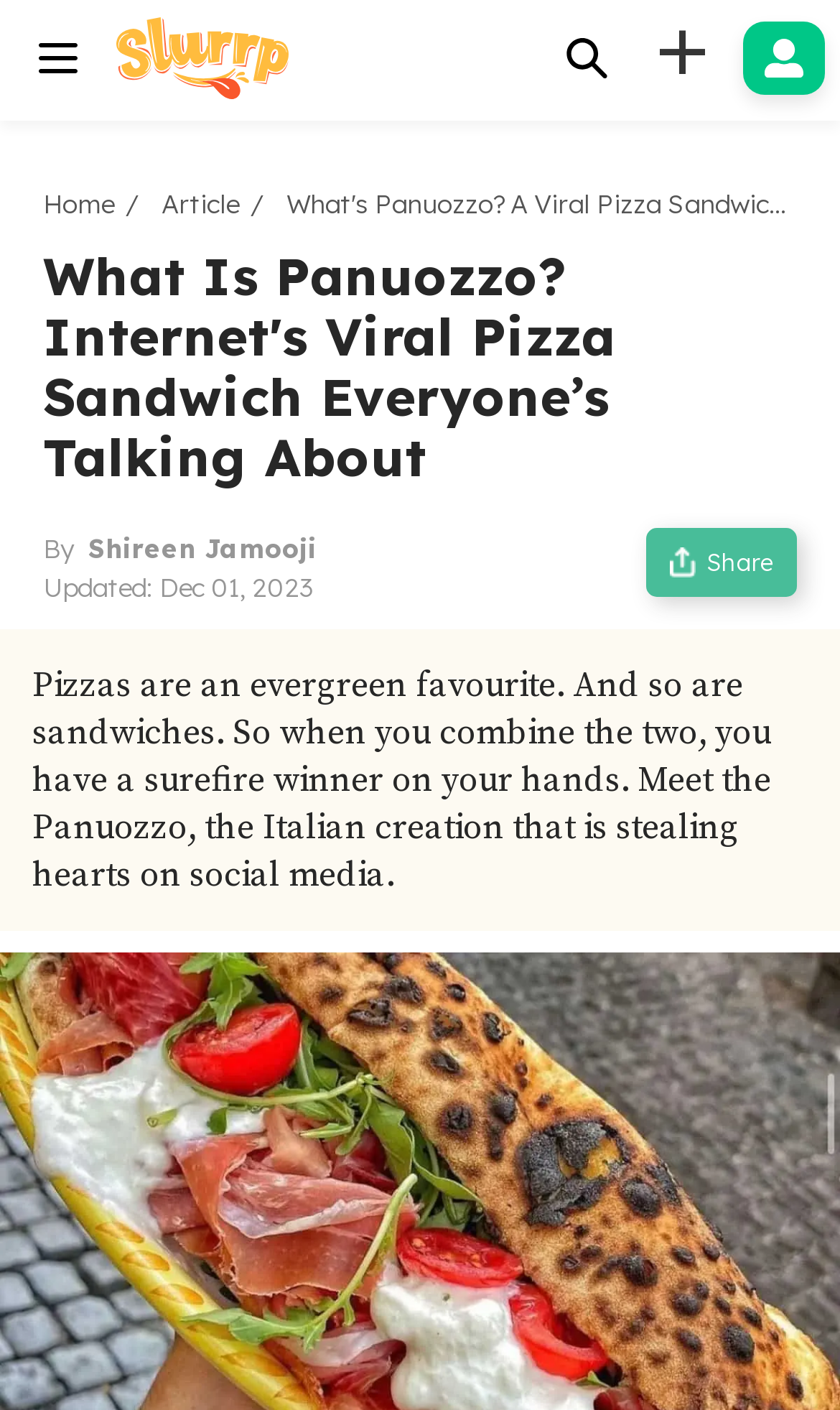Who wrote the article?
Please utilize the information in the image to give a detailed response to the question.

The author's name is mentioned in the webpage as 'Shireen Jamooji', which is located below the main heading and above the article's content.